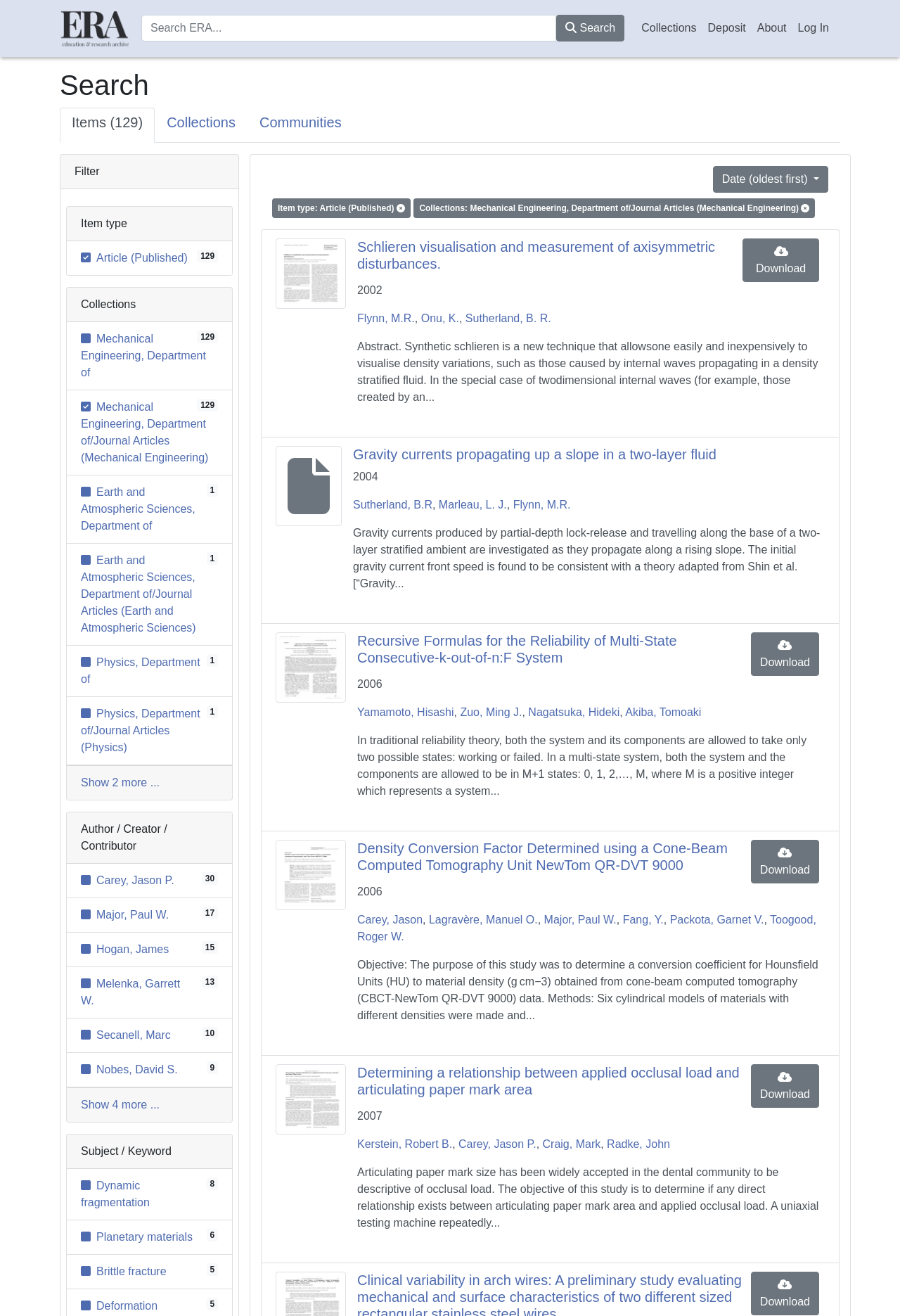How many filters are there in the search result?
From the image, respond using a single word or phrase.

3